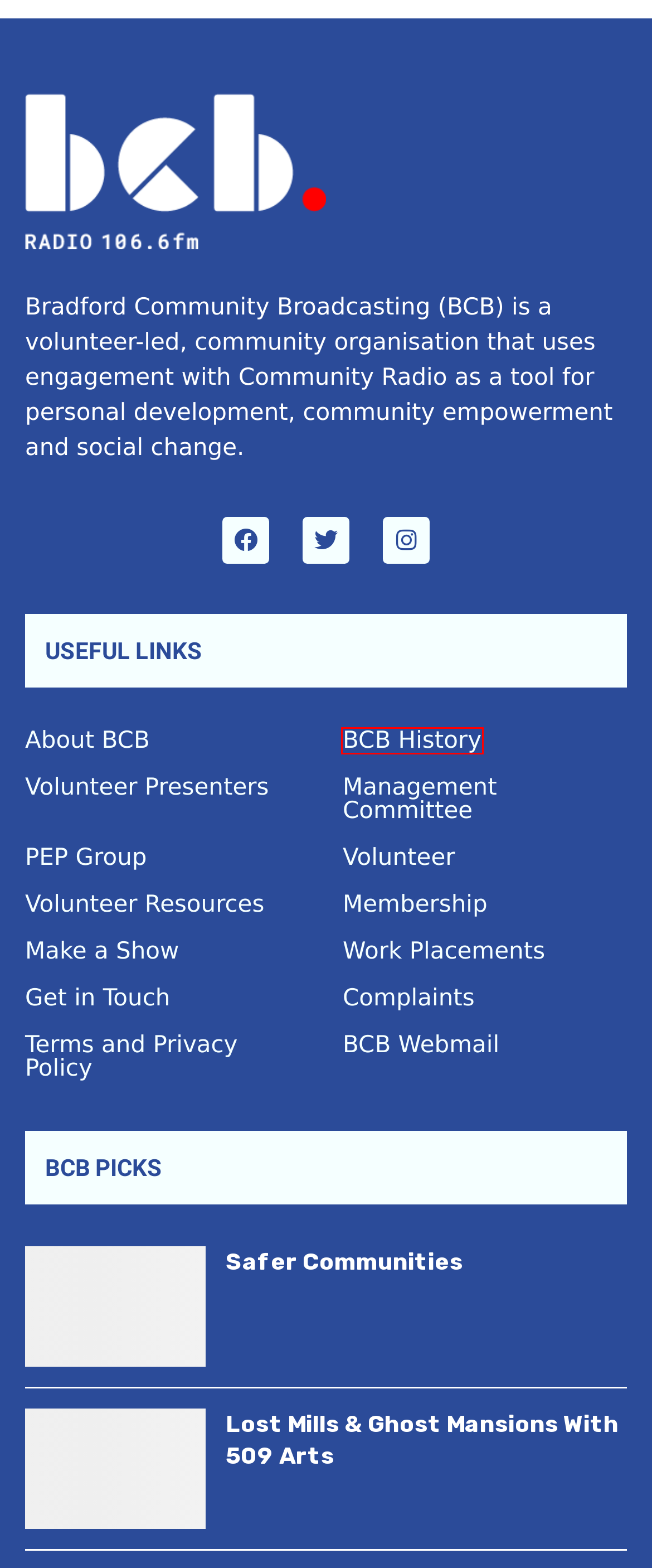Given a screenshot of a webpage with a red bounding box highlighting a UI element, choose the description that best corresponds to the new webpage after clicking the element within the red bounding box. Here are your options:
A. Lost Mills & Ghost Mansions With 509 Arts – BCB Radio 106.6FM
B. VOLUNTEER RESOURCES – BCB Radio 106.6FM
C. BCB HISTORY – BCB Radio 106.6FM
D. WORK PLACEMENTS – BCB Radio 106.6FM
E. Safer Communities – BCB Radio 106.6FM
F. VOLUNTEER – BCB Radio 106.6FM
G. GET IN TOUCH – BCB Radio 106.6FM
H. MEMBERSHIP – BCB Radio 106.6FM

C